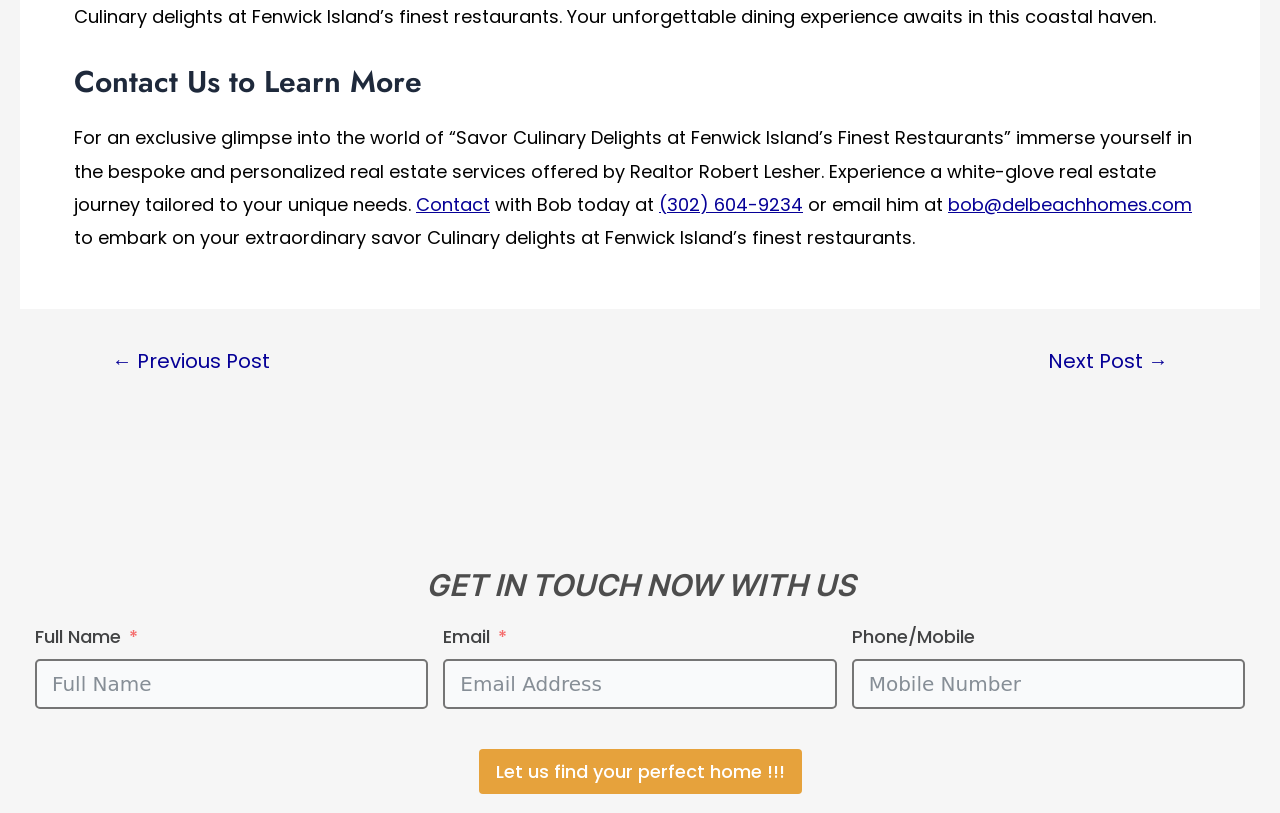Determine the bounding box coordinates for the clickable element required to fulfill the instruction: "Click Contact to learn more". Provide the coordinates as four float numbers between 0 and 1, i.e., [left, top, right, bottom].

[0.325, 0.236, 0.383, 0.267]